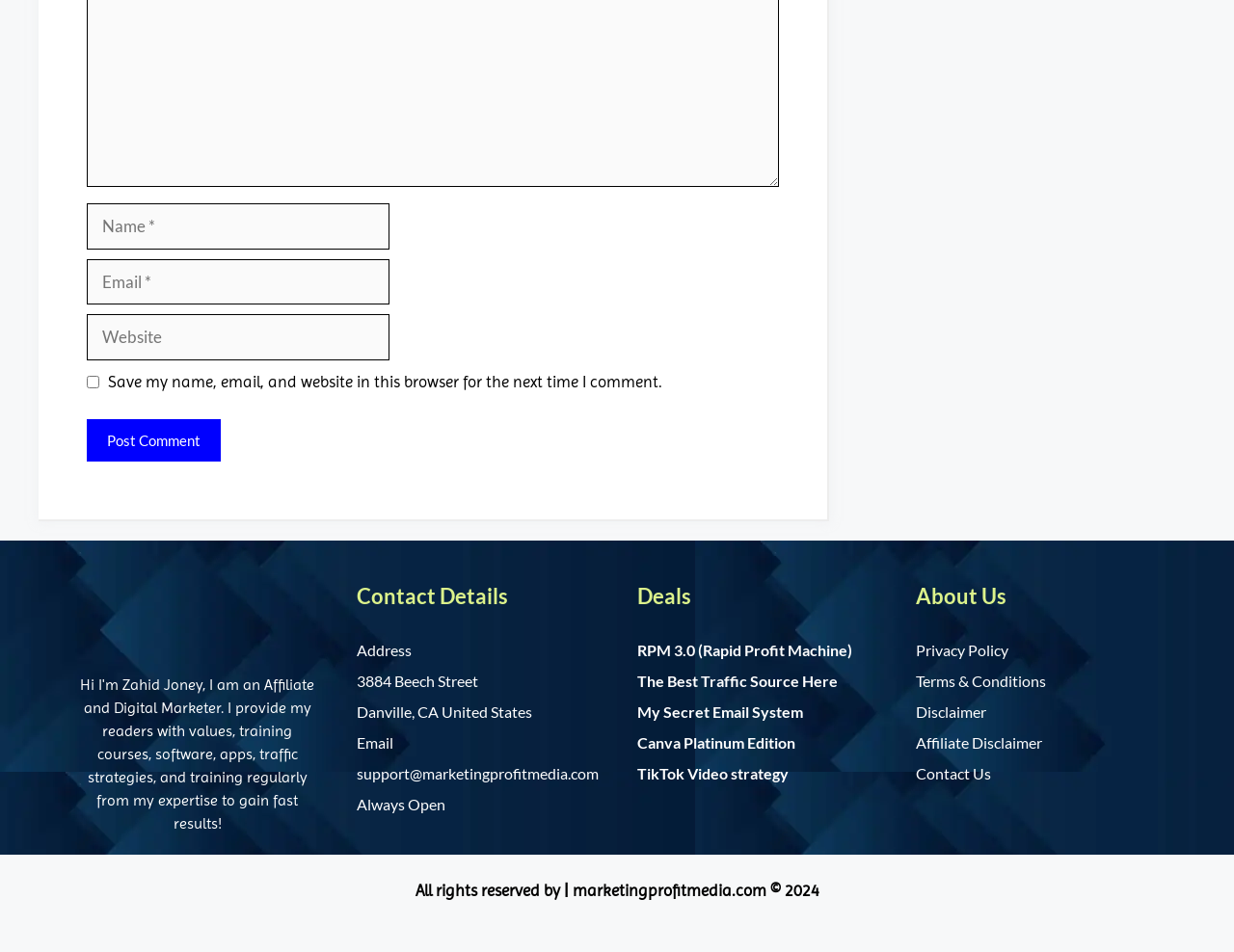Respond with a single word or phrase for the following question: 
What is the button below the 'Website' textbox?

Post Comment